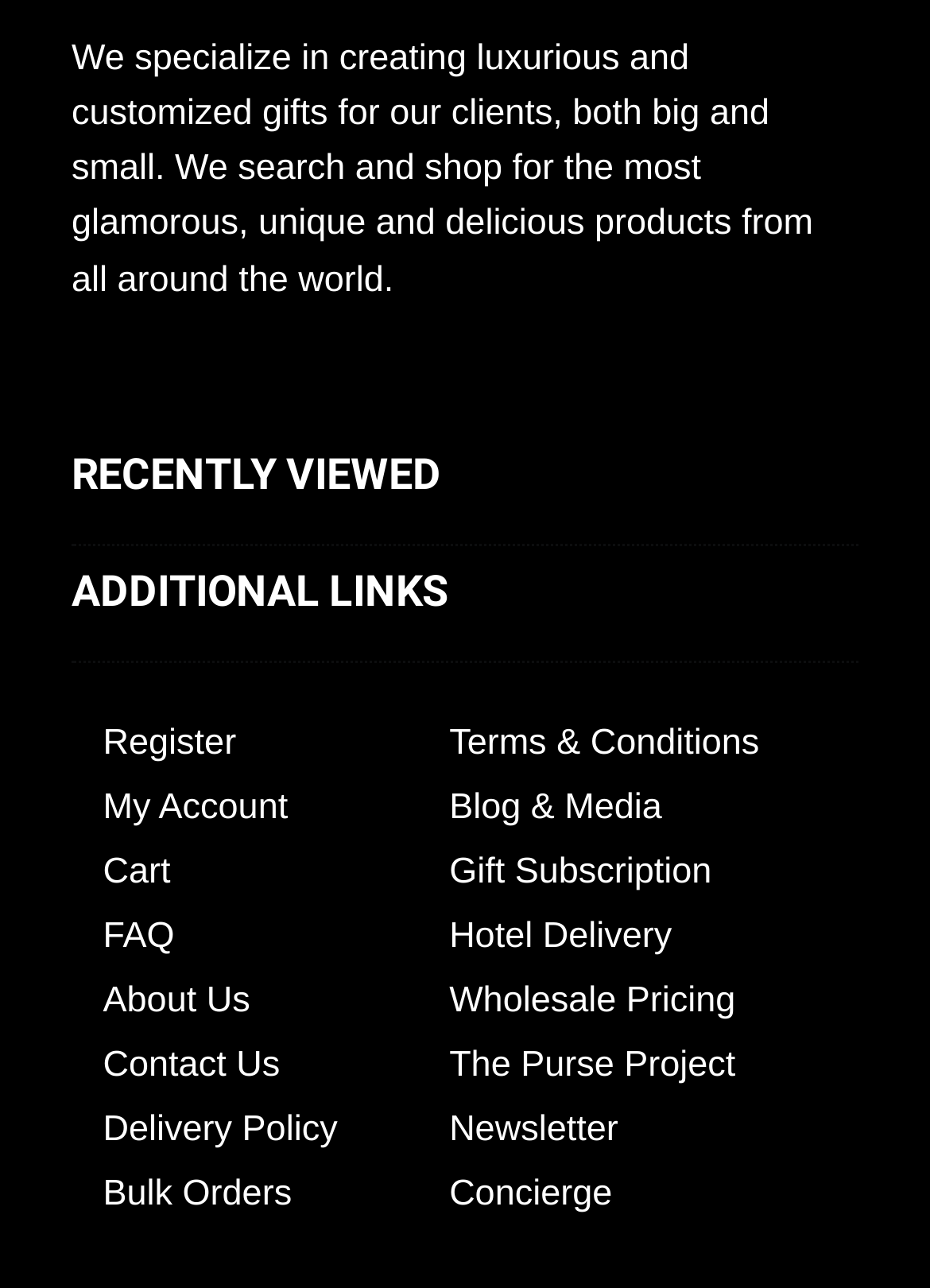Determine the coordinates of the bounding box that should be clicked to complete the instruction: "View cart". The coordinates should be represented by four float numbers between 0 and 1: [left, top, right, bottom].

[0.111, 0.661, 0.183, 0.693]